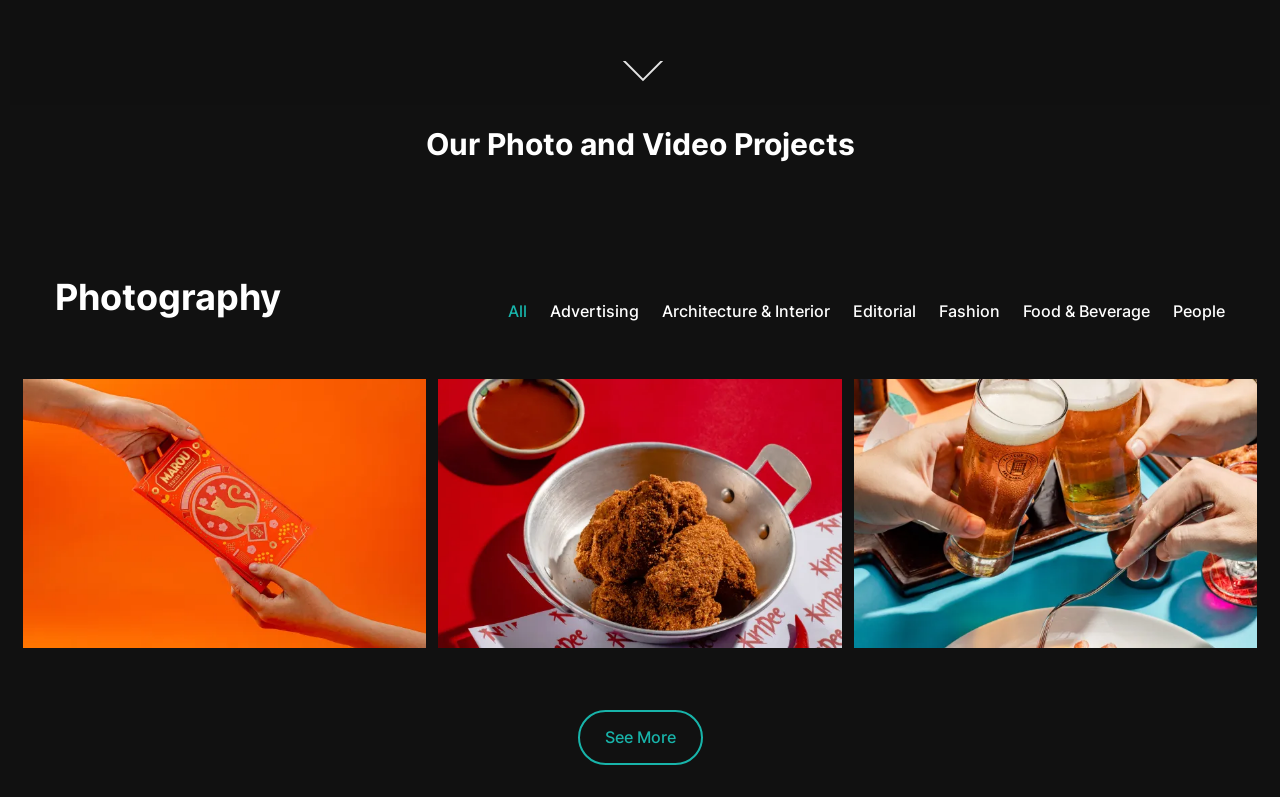Answer briefly with one word or phrase:
What is the title of the first article?

Marou Chocolate – The Year of the Cat